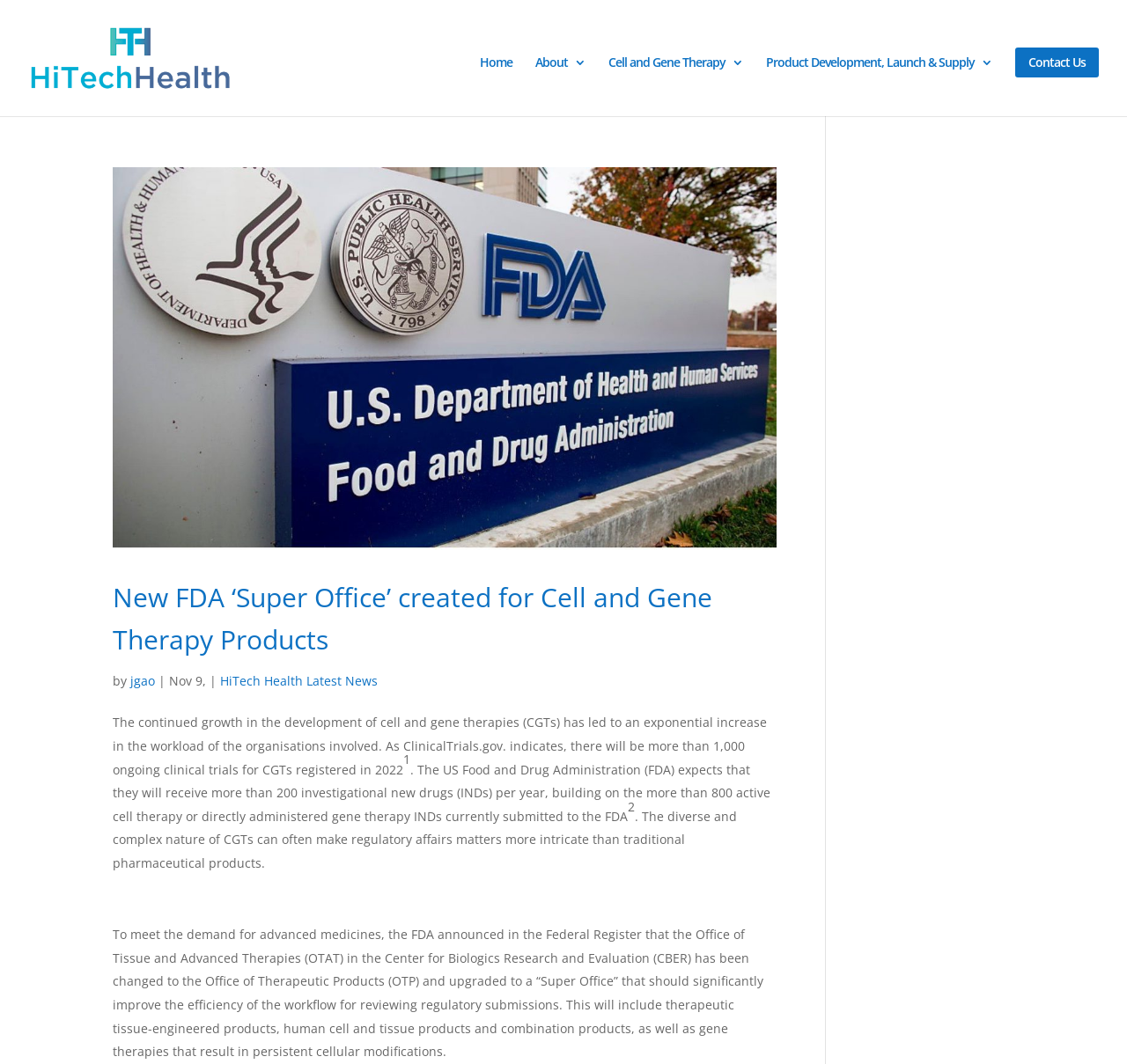What is the date of the article?
Provide an in-depth and detailed explanation in response to the question.

The date of the article can be found in the article section, where it says 'Nov 9'.